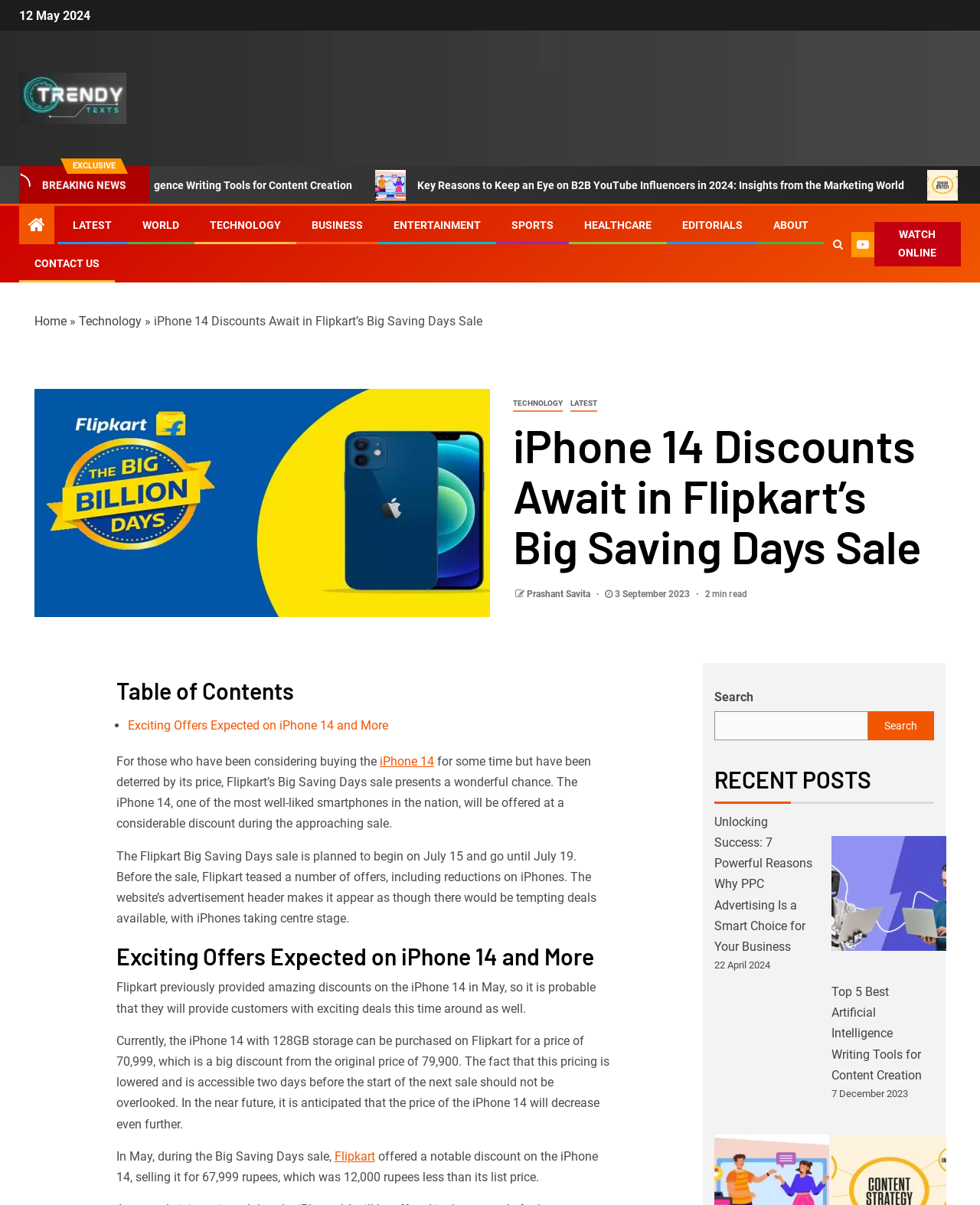Provide the bounding box coordinates of the UI element that matches the description: "parent_node: Search name="s"".

[0.729, 0.59, 0.886, 0.614]